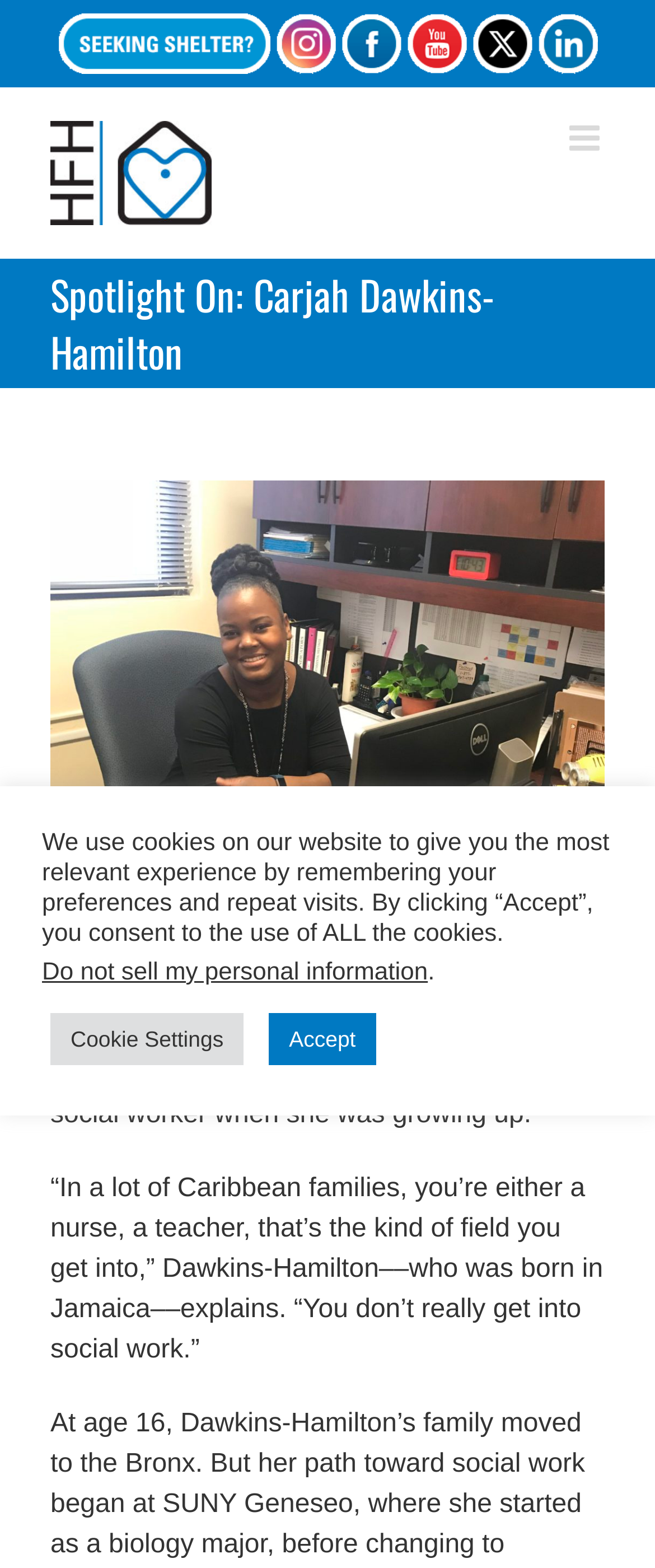Find the bounding box coordinates of the element you need to click on to perform this action: 'Go to Seeking Shelter'. The coordinates should be represented by four float values between 0 and 1, in the format [left, top, right, bottom].

[0.088, 0.009, 0.412, 0.047]